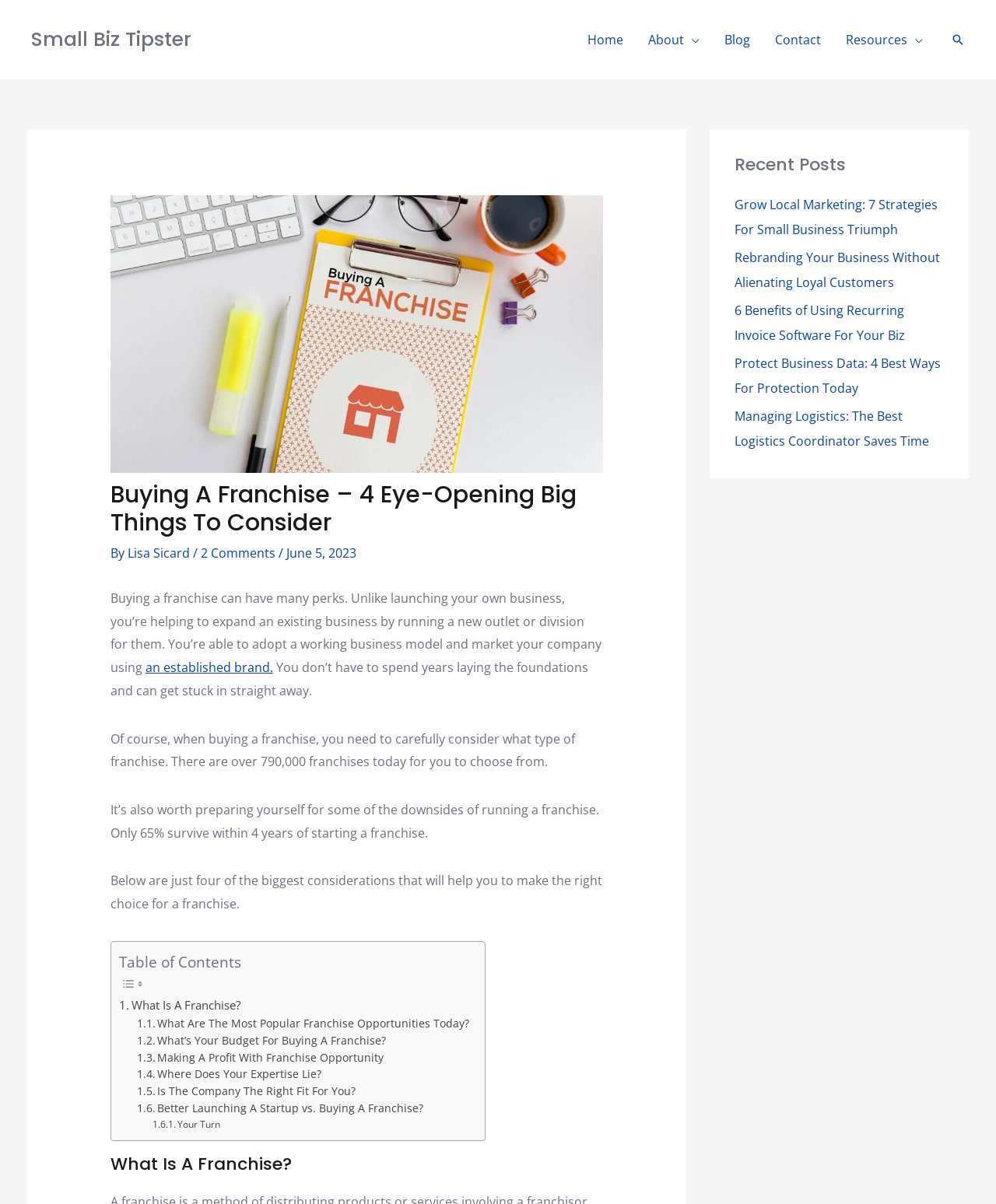How many links are in the navigation menu?
Kindly answer the question with as much detail as you can.

I counted the links in the navigation menu, which are 'Home', 'About Menu Toggle', 'Blog', 'Contact', 'Resources Menu Toggle', and 'Search icon link'. There are 6 links in total.